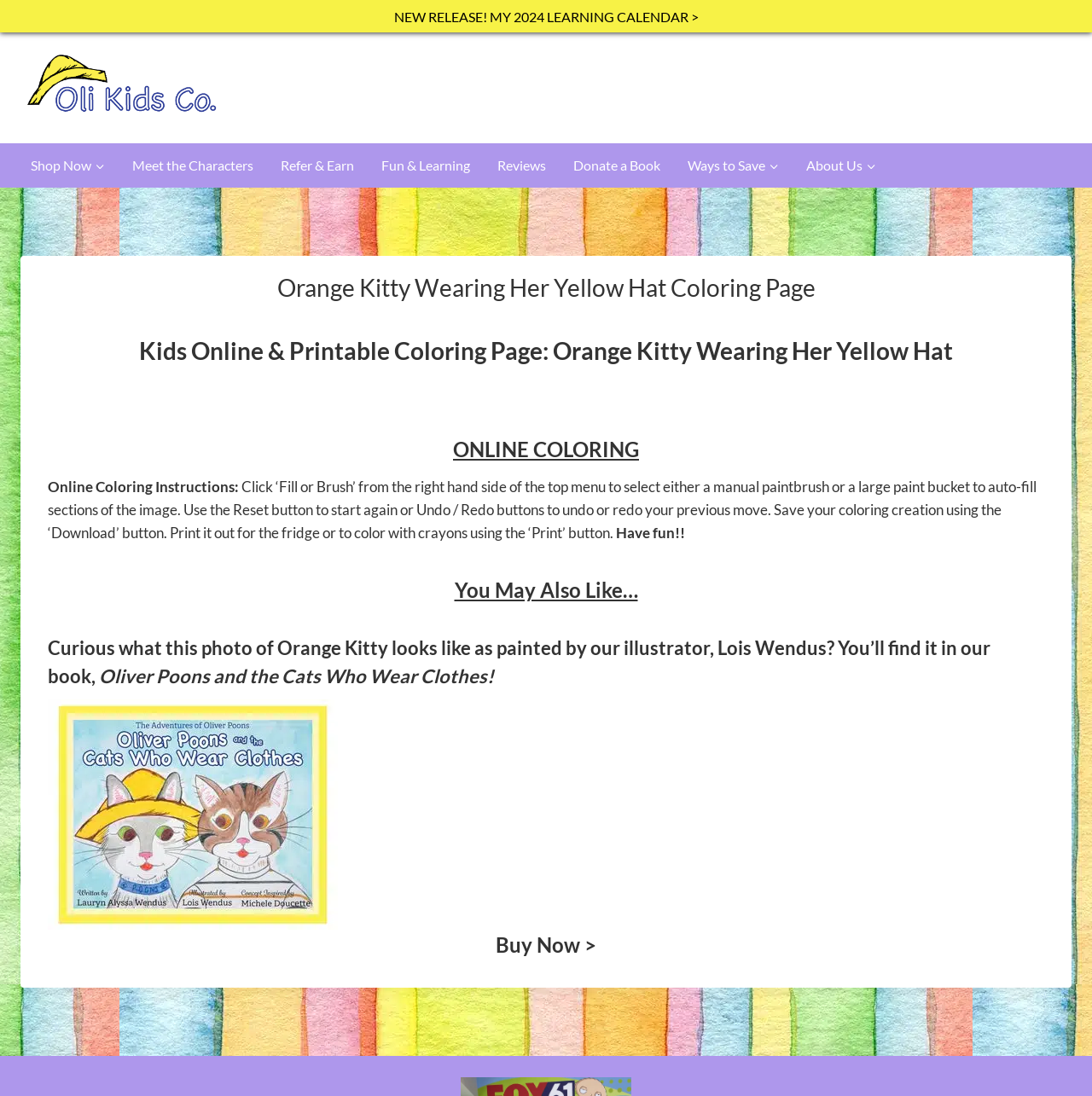Identify the bounding box coordinates of the clickable region required to complete the instruction: "Click 'Shop Now'". The coordinates should be given as four float numbers within the range of 0 and 1, i.e., [left, top, right, bottom].

[0.016, 0.131, 0.109, 0.171]